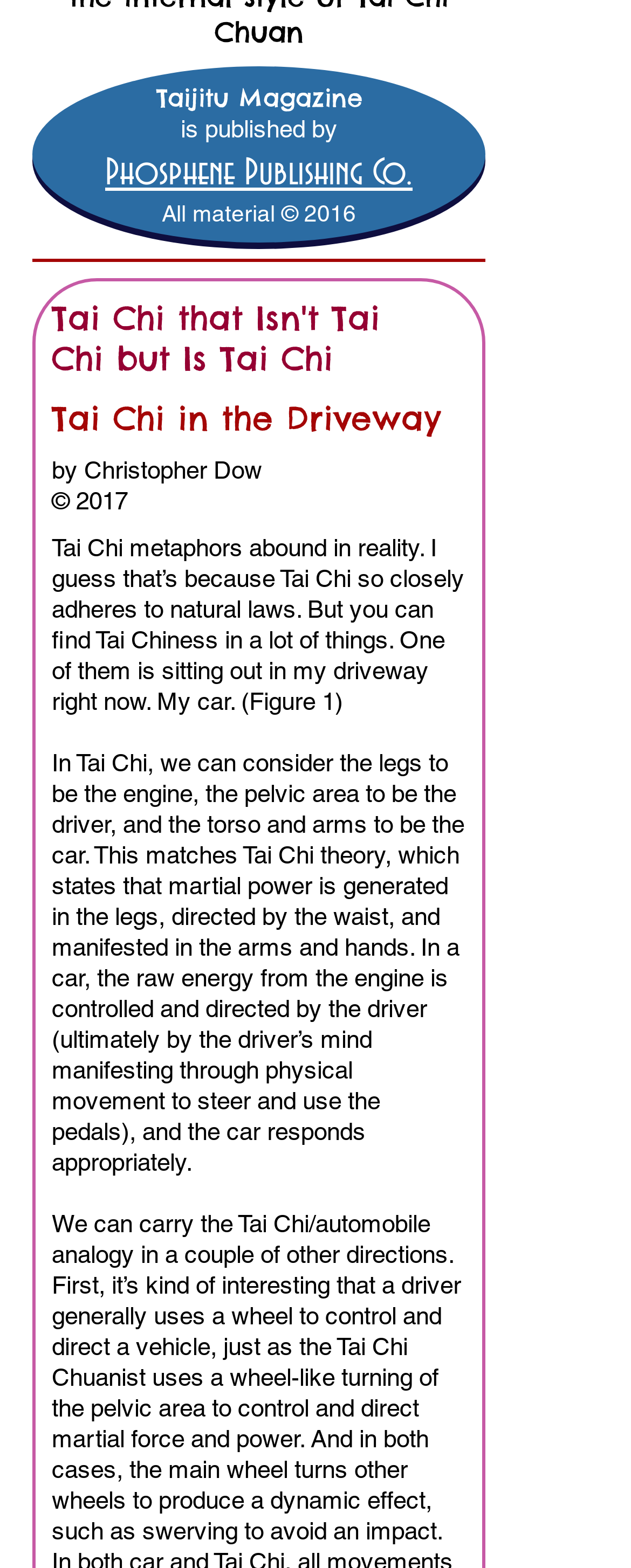For the element described, predict the bounding box coordinates as (top-left x, top-left y, bottom-right x, bottom-right y). All values should be between 0 and 1. Element description: Tai Chi that

[0.082, 0.19, 0.405, 0.216]